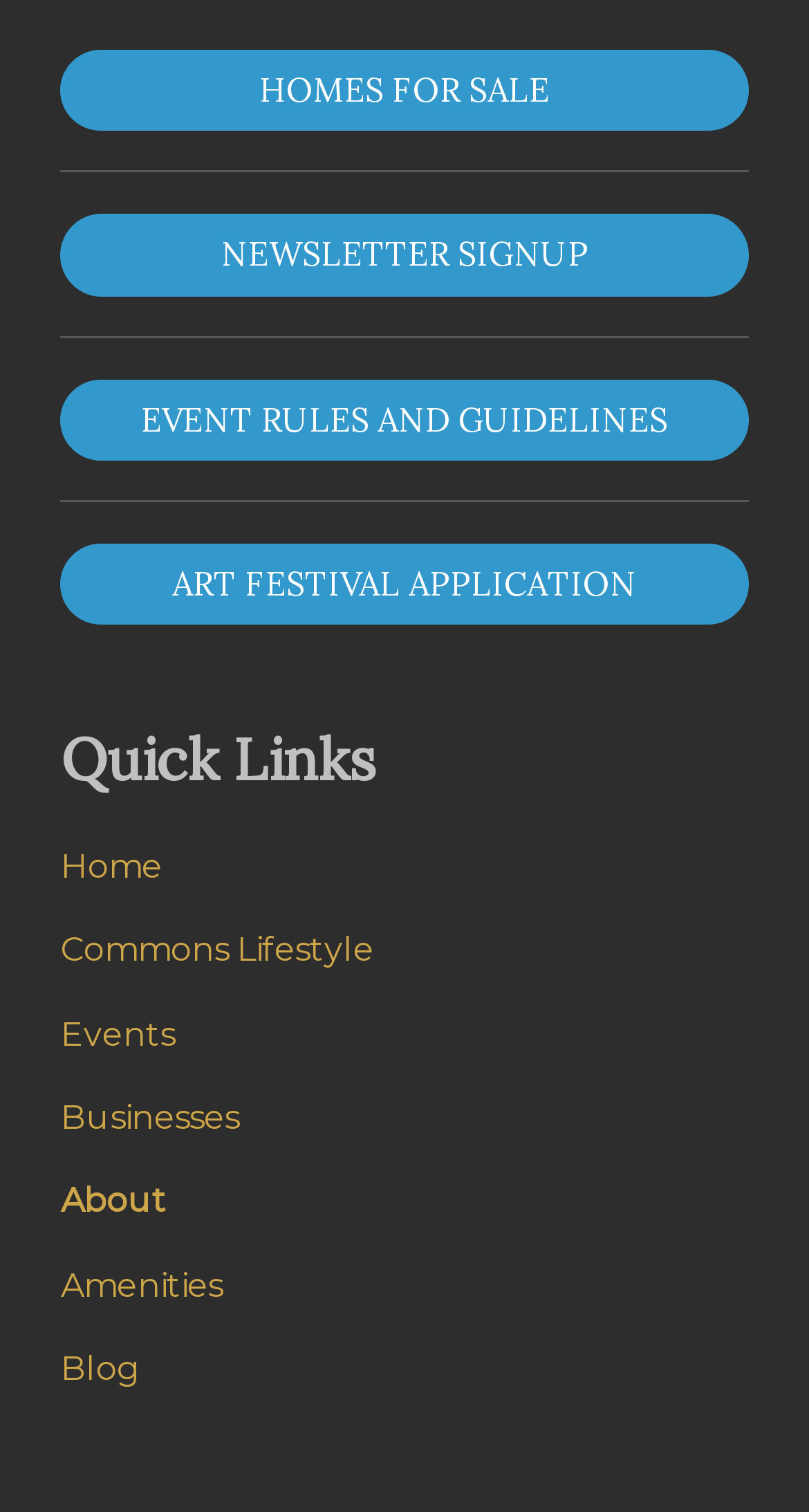Find the bounding box coordinates of the element I should click to carry out the following instruction: "Go to the home page".

[0.075, 0.557, 0.201, 0.589]